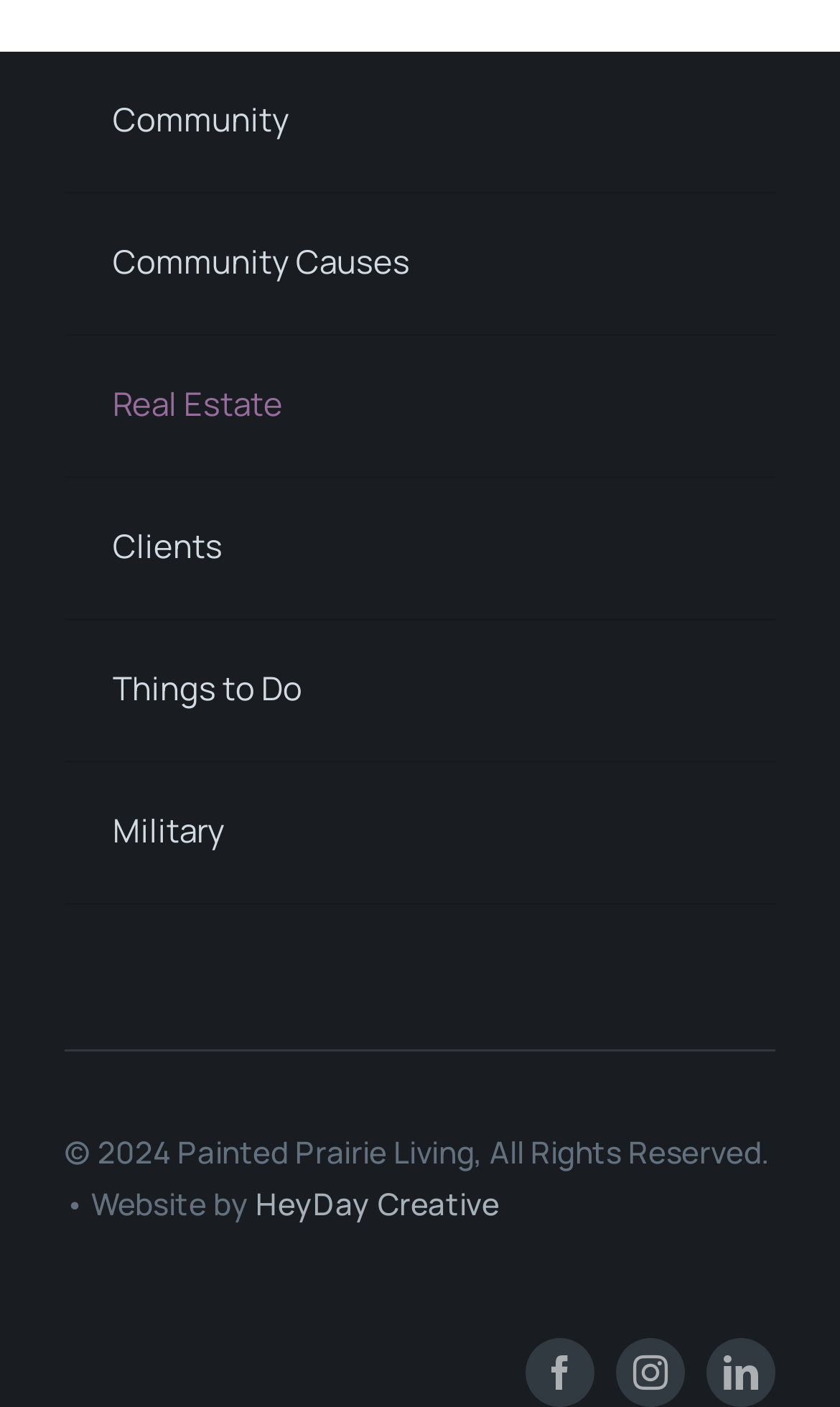Please locate the bounding box coordinates of the element's region that needs to be clicked to follow the instruction: "Click on Community". The bounding box coordinates should be provided as four float numbers between 0 and 1, i.e., [left, top, right, bottom].

[0.077, 0.037, 0.923, 0.136]